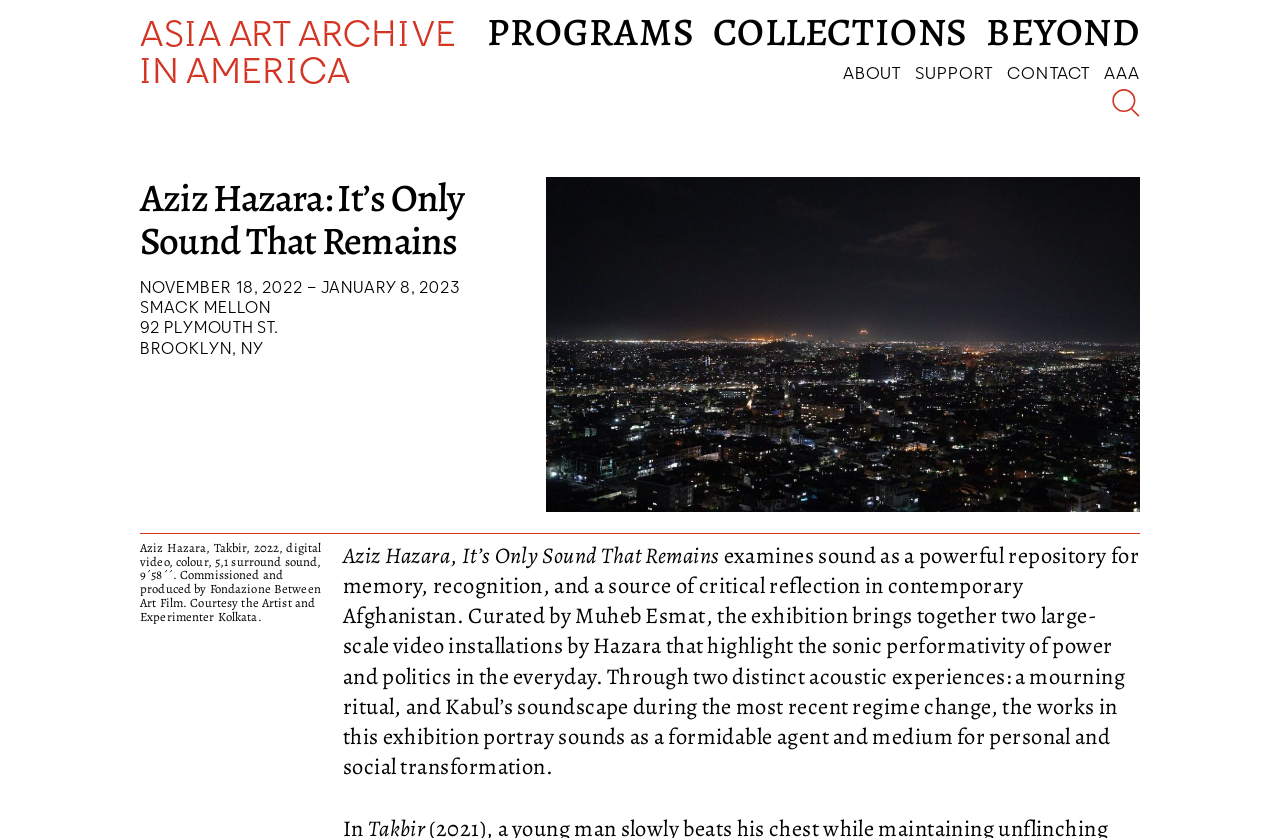What is the name of the artist?
Refer to the image and give a detailed answer to the question.

The name of the artist is mentioned in the heading 'Aziz Hazara: It’s Only Sound That Remains' which is located at the top of the webpage.